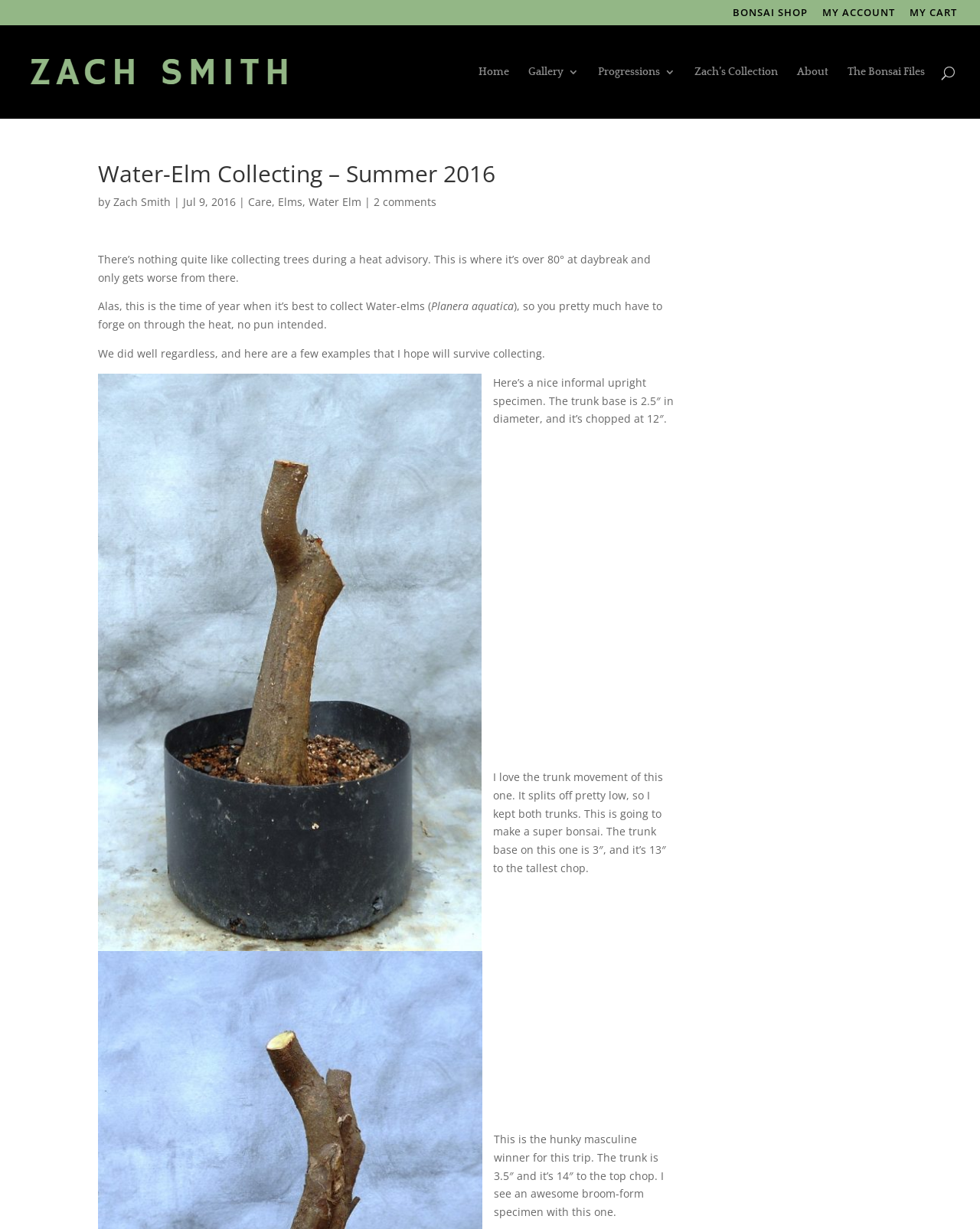Please specify the bounding box coordinates of the region to click in order to perform the following instruction: "Learn about Care".

[0.253, 0.158, 0.277, 0.17]